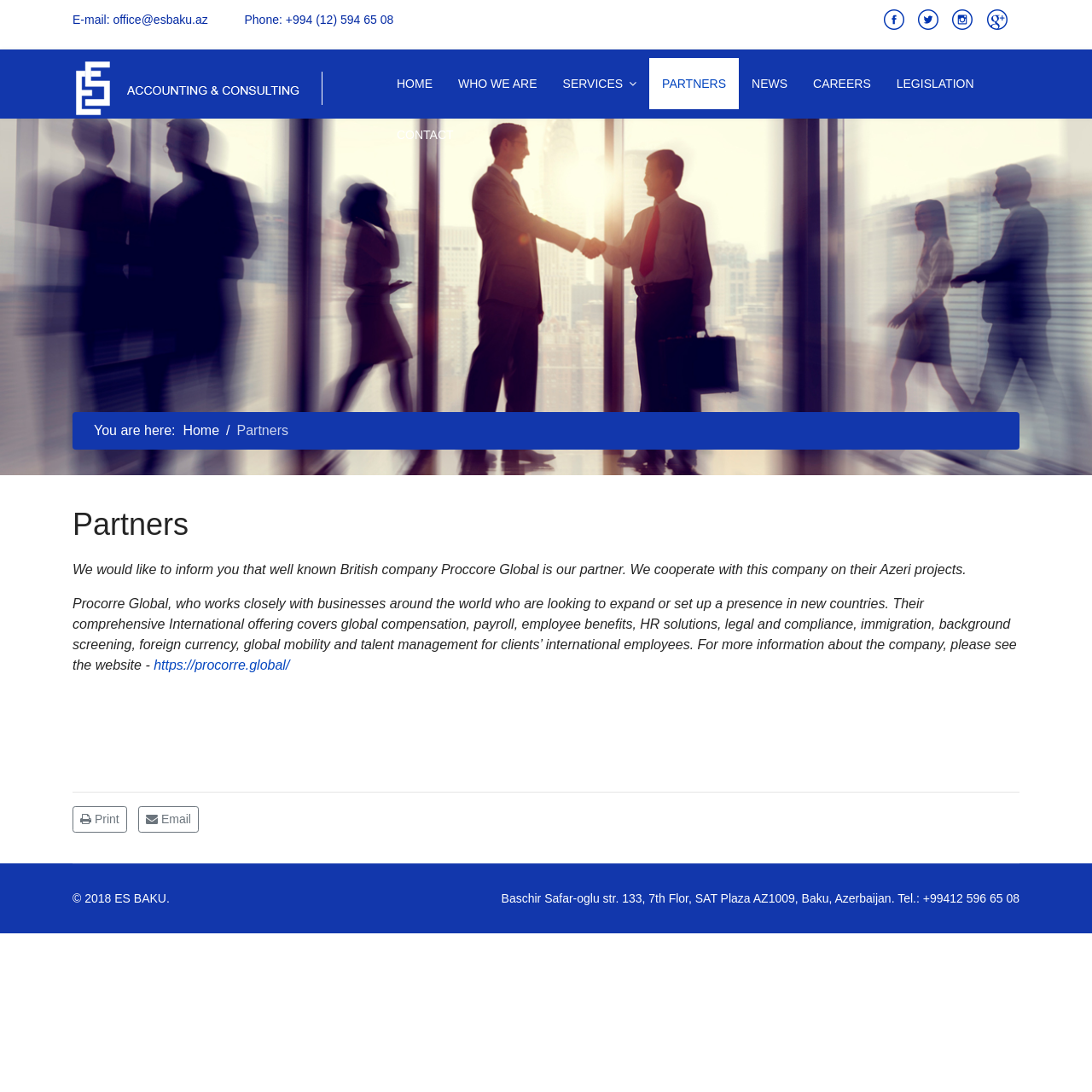Predict the bounding box coordinates for the UI element described as: "Careers". The coordinates should be four float numbers between 0 and 1, presented as [left, top, right, bottom].

[0.733, 0.053, 0.809, 0.1]